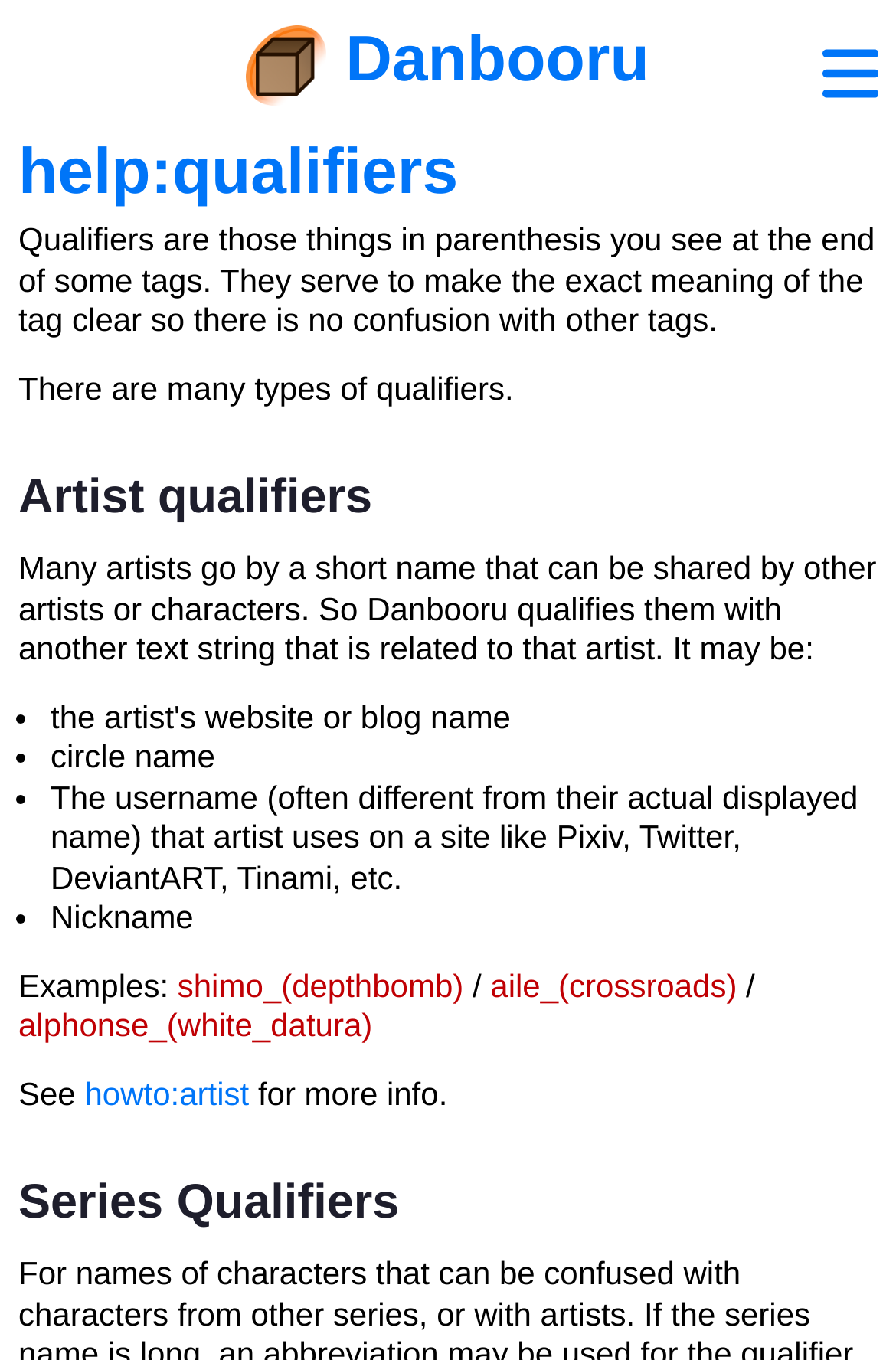Determine the bounding box coordinates of the clickable element to achieve the following action: 'Explore series qualifiers'. Provide the coordinates as four float values between 0 and 1, formatted as [left, top, right, bottom].

[0.021, 0.867, 0.979, 0.902]